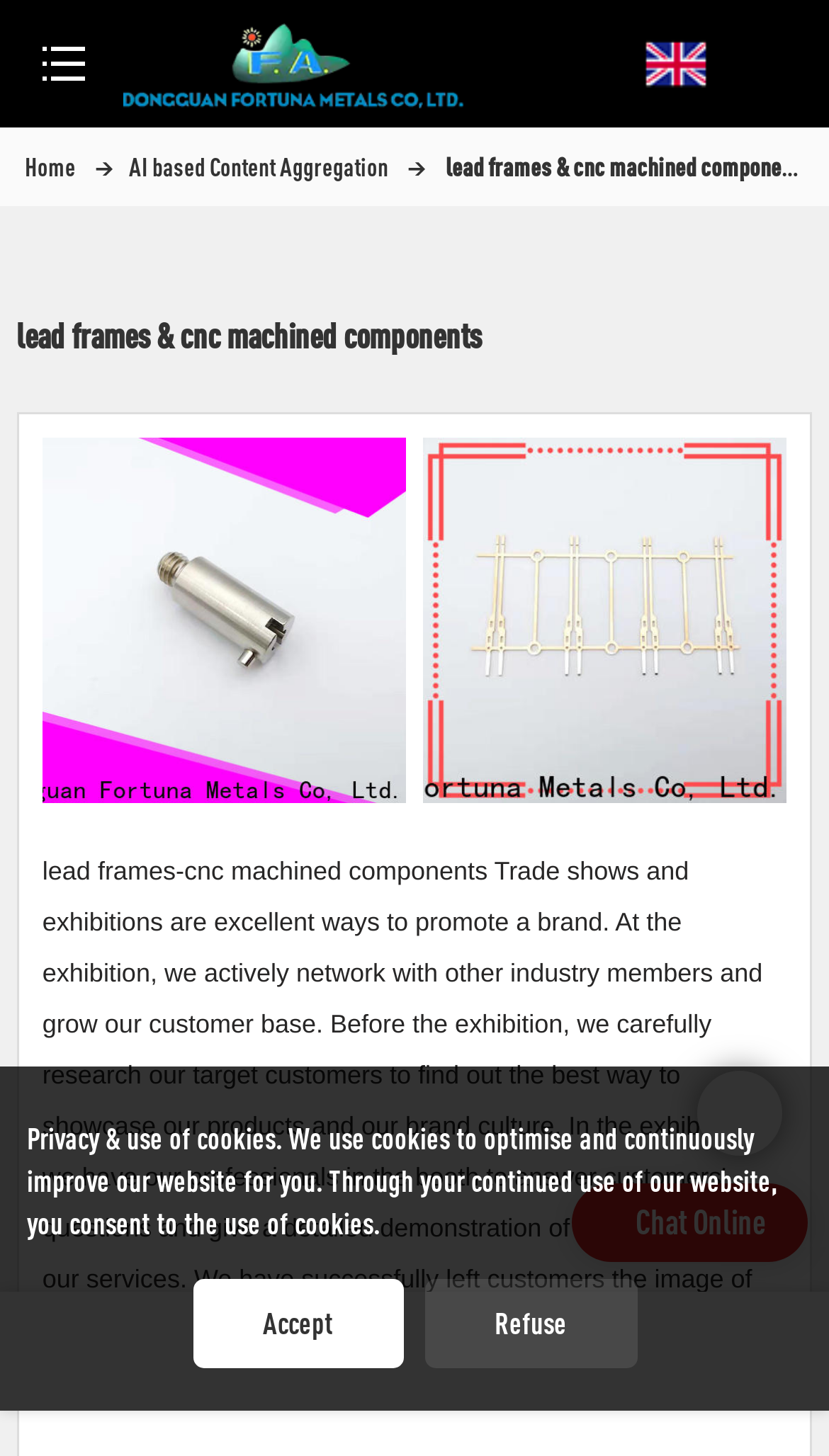What type of components are featured?
Please answer the question with a single word or phrase, referencing the image.

lead frames and cnc machined components